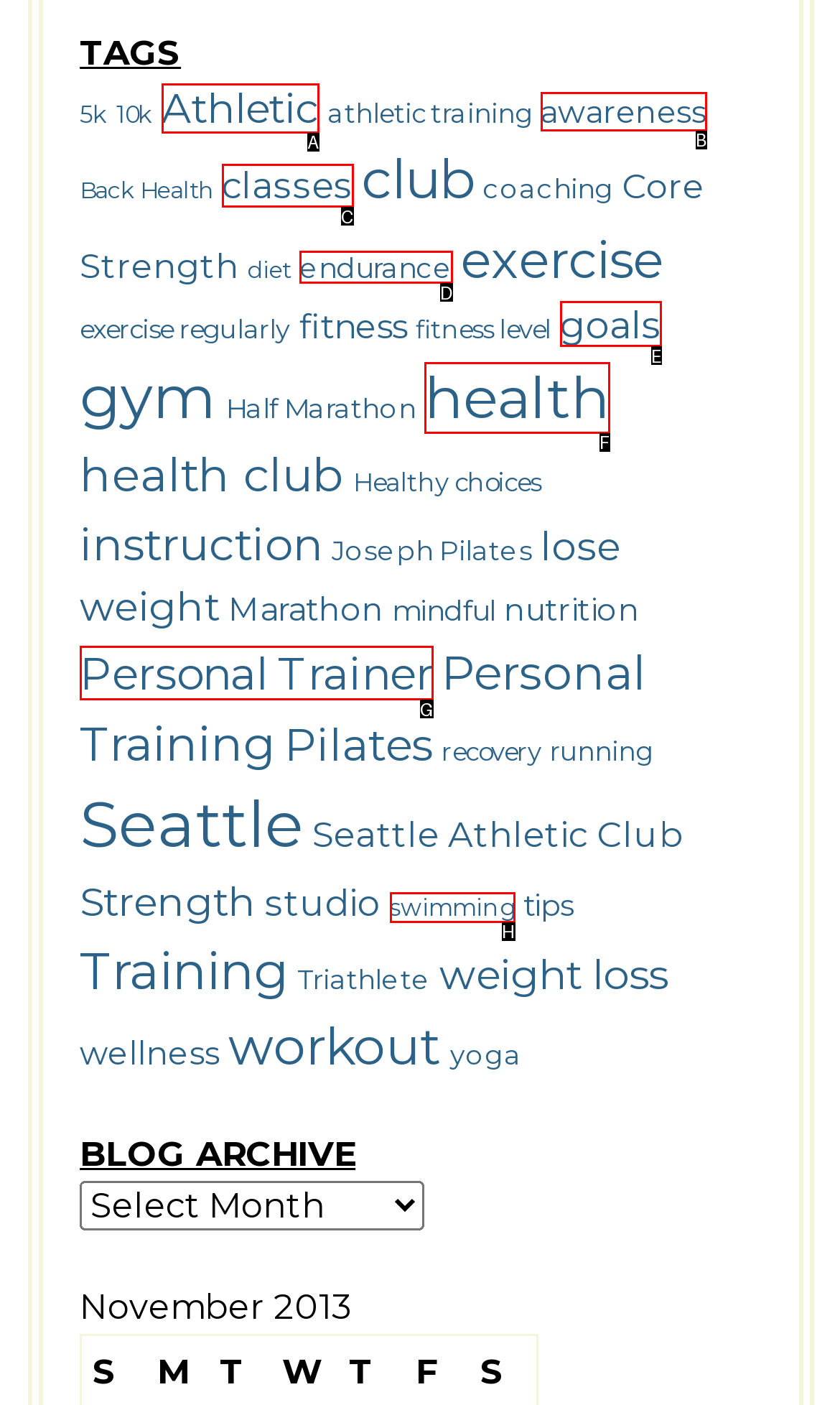Given the description: swimming
Identify the letter of the matching UI element from the options.

H